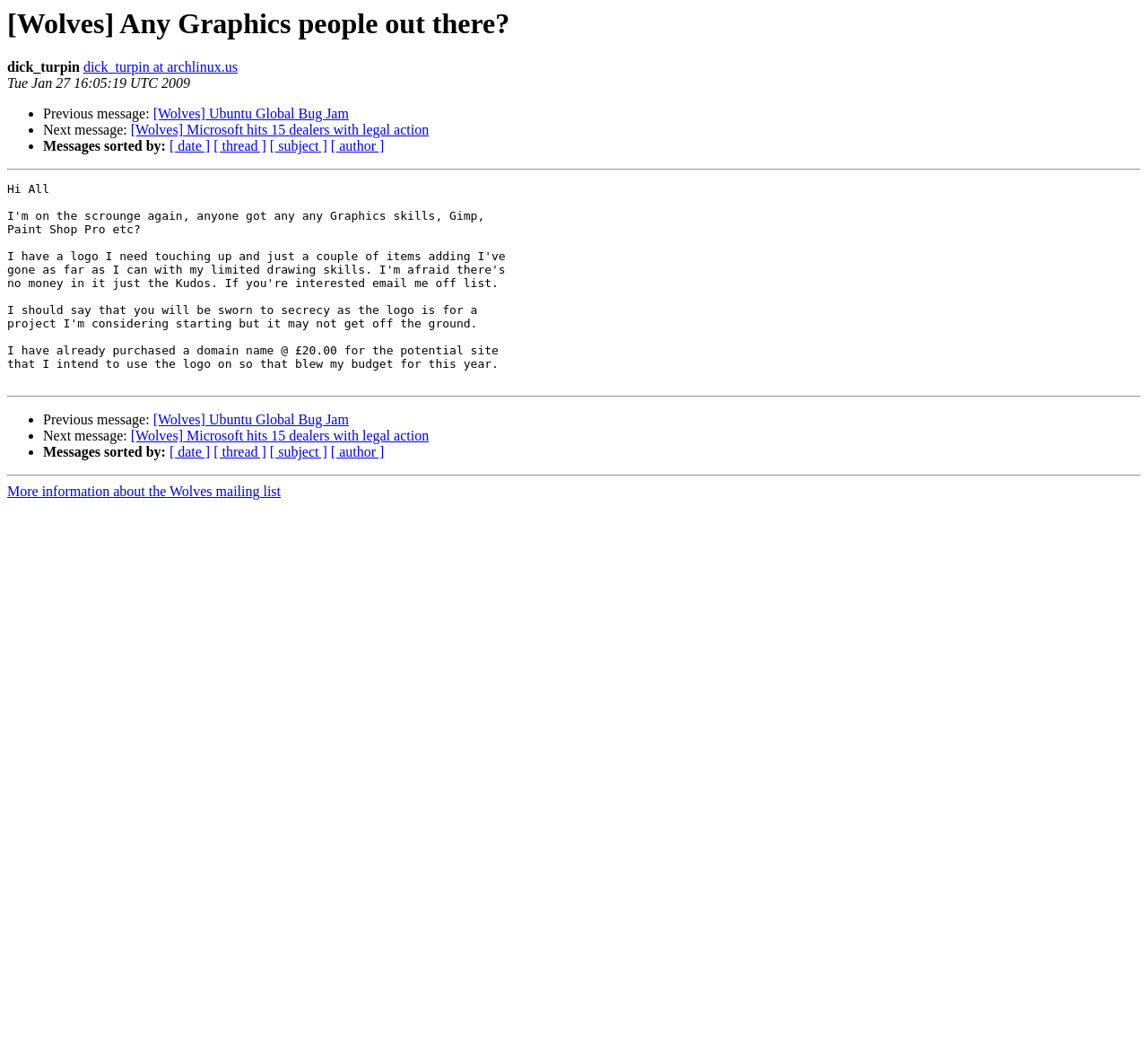Determine the bounding box coordinates of the clickable element necessary to fulfill the instruction: "Go to previous message". Provide the coordinates as four float numbers within the 0 to 1 range, i.e., [left, top, right, bottom].

[0.133, 0.101, 0.304, 0.115]